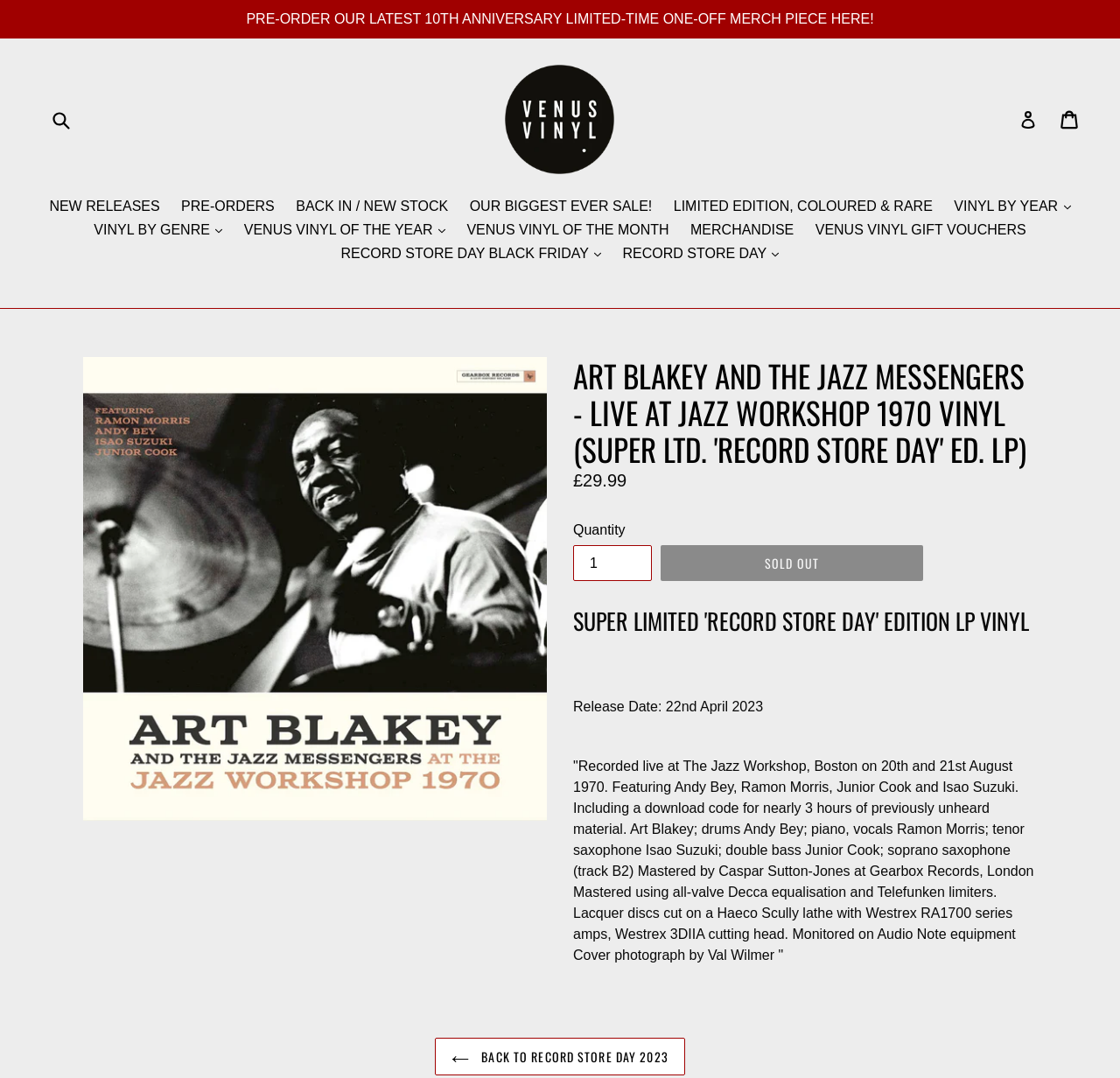Find the bounding box coordinates for the area that must be clicked to perform this action: "Pre-order the latest limited-time merchandise".

[0.0, 0.0, 1.0, 0.036]